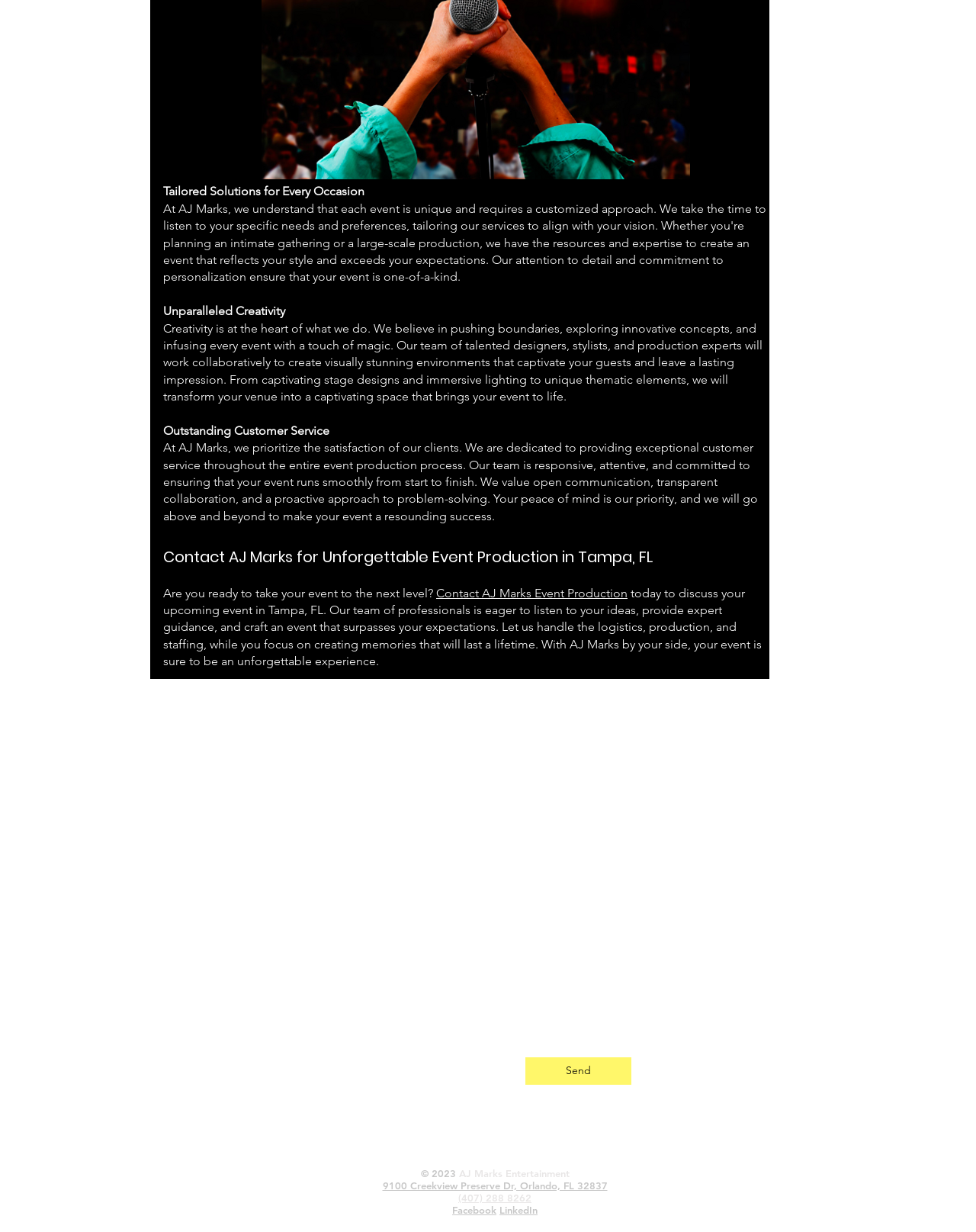Provide the bounding box coordinates for the UI element described in this sentence: "Contact AJ Marks Event Production". The coordinates should be four float values between 0 and 1, i.e., [left, top, right, bottom].

[0.447, 0.475, 0.643, 0.487]